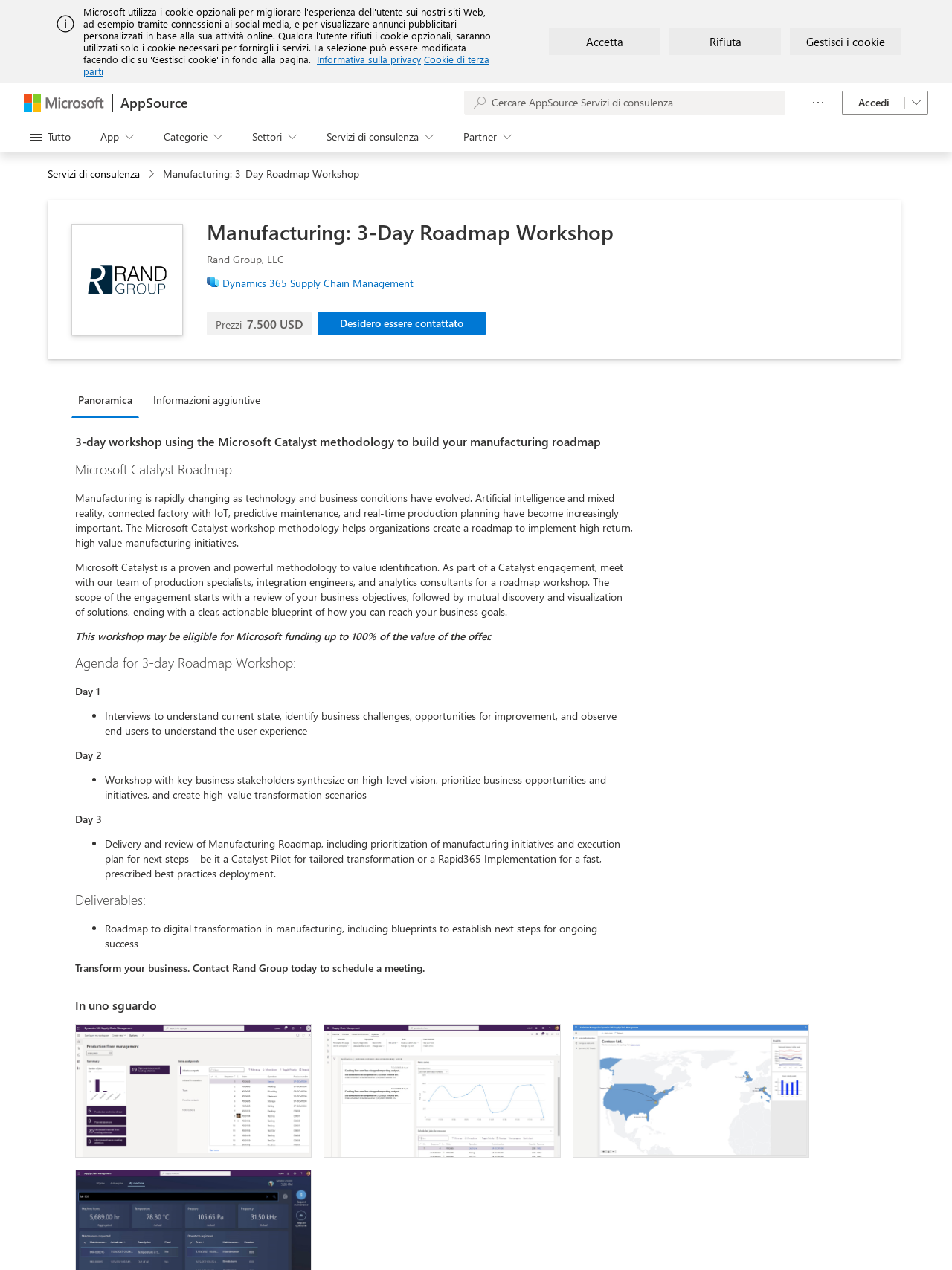What is the name of the workshop?
Please analyze the image and answer the question with as much detail as possible.

I found the answer by looking at the heading element with the text 'Manufacturing: 3-Day Roadmap Workshop' which is a prominent element on the webpage, indicating that it is the name of the workshop.